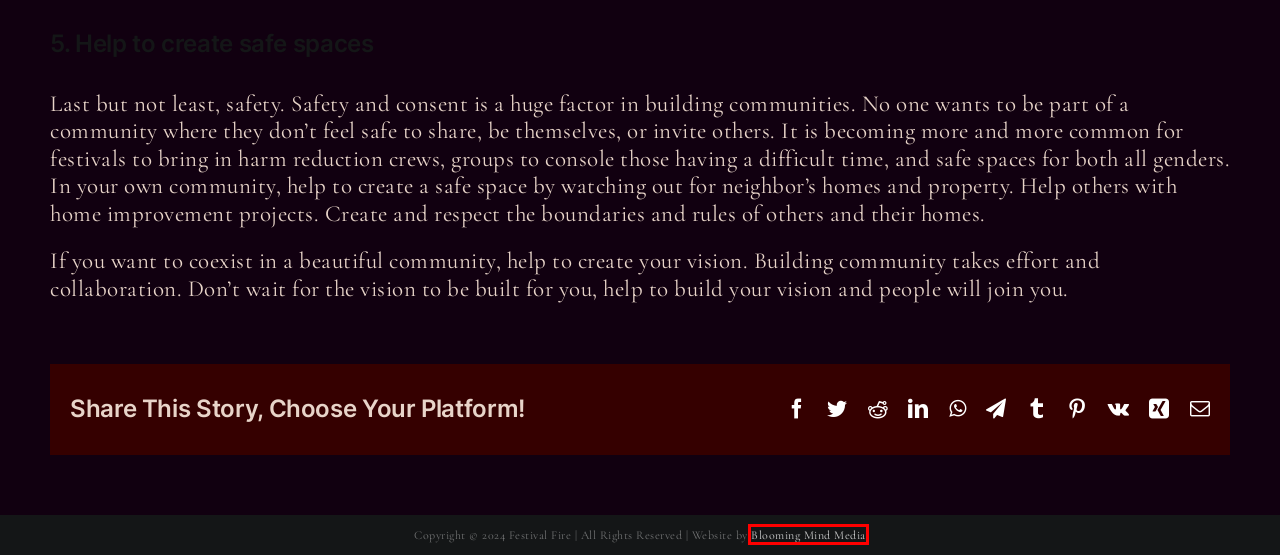Review the screenshot of a webpage containing a red bounding box around an element. Select the description that best matches the new webpage after clicking the highlighted element. The options are:
A. Features - FESTIVAL FIRE
B. About Us - FESTIVAL FIRE
C. Home - FESTIVAL FIRE
D. Wanderlust’s Travel Tips… - FESTIVAL FIRE
E. VK | 登录
F. Bei XING anmelden
G. Blooming Mind Media
H. Festival Fashion - FESTIVAL FIRE

G